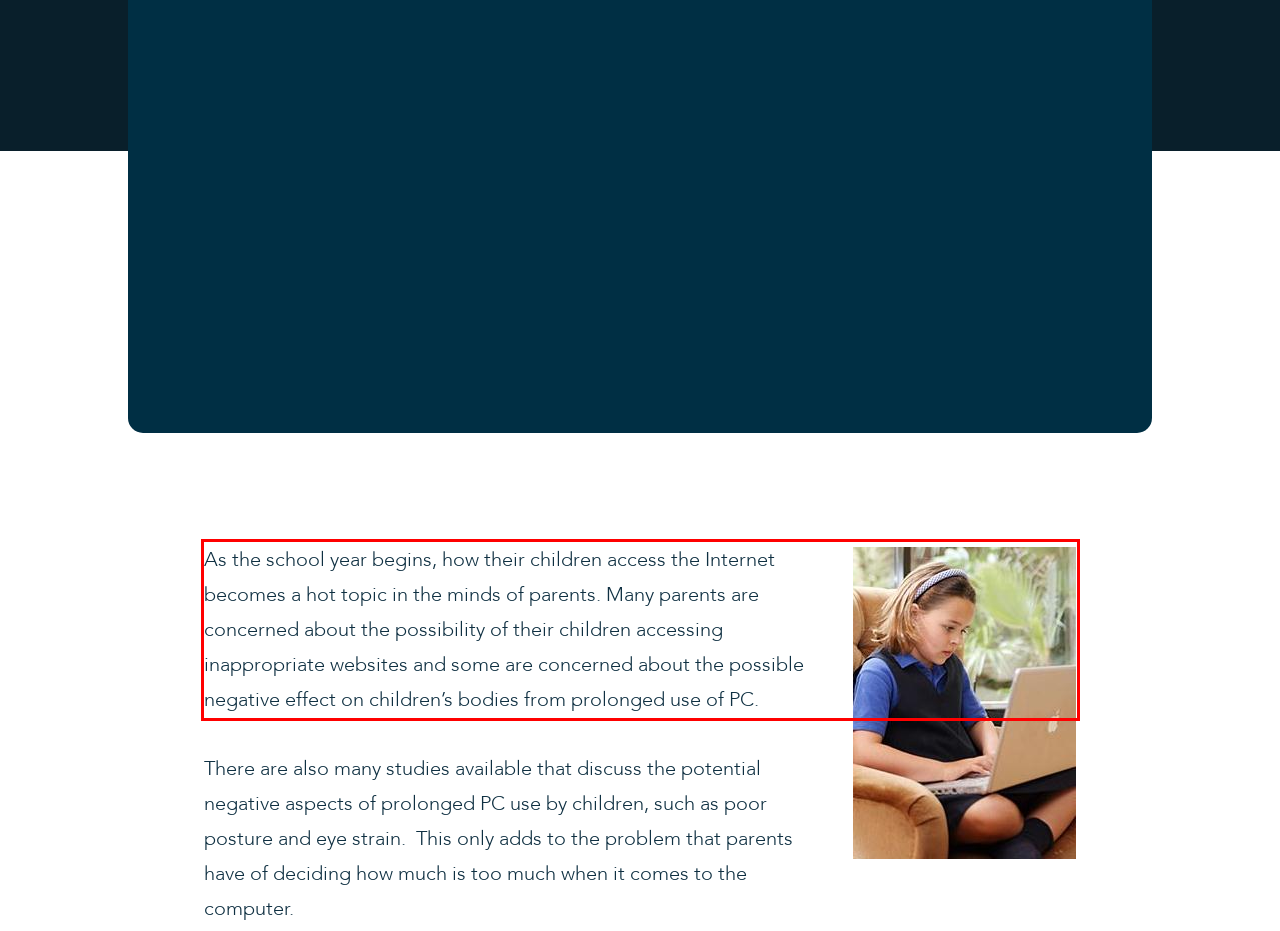In the screenshot of the webpage, find the red bounding box and perform OCR to obtain the text content restricted within this red bounding box.

As the school year begins, how their children access the Internet becomes a hot topic in the minds of parents. Many parents are concerned about the possibility of their children accessing inappropriate websites and some are concerned about the possible negative effect on children’s bodies from prolonged use of PC.